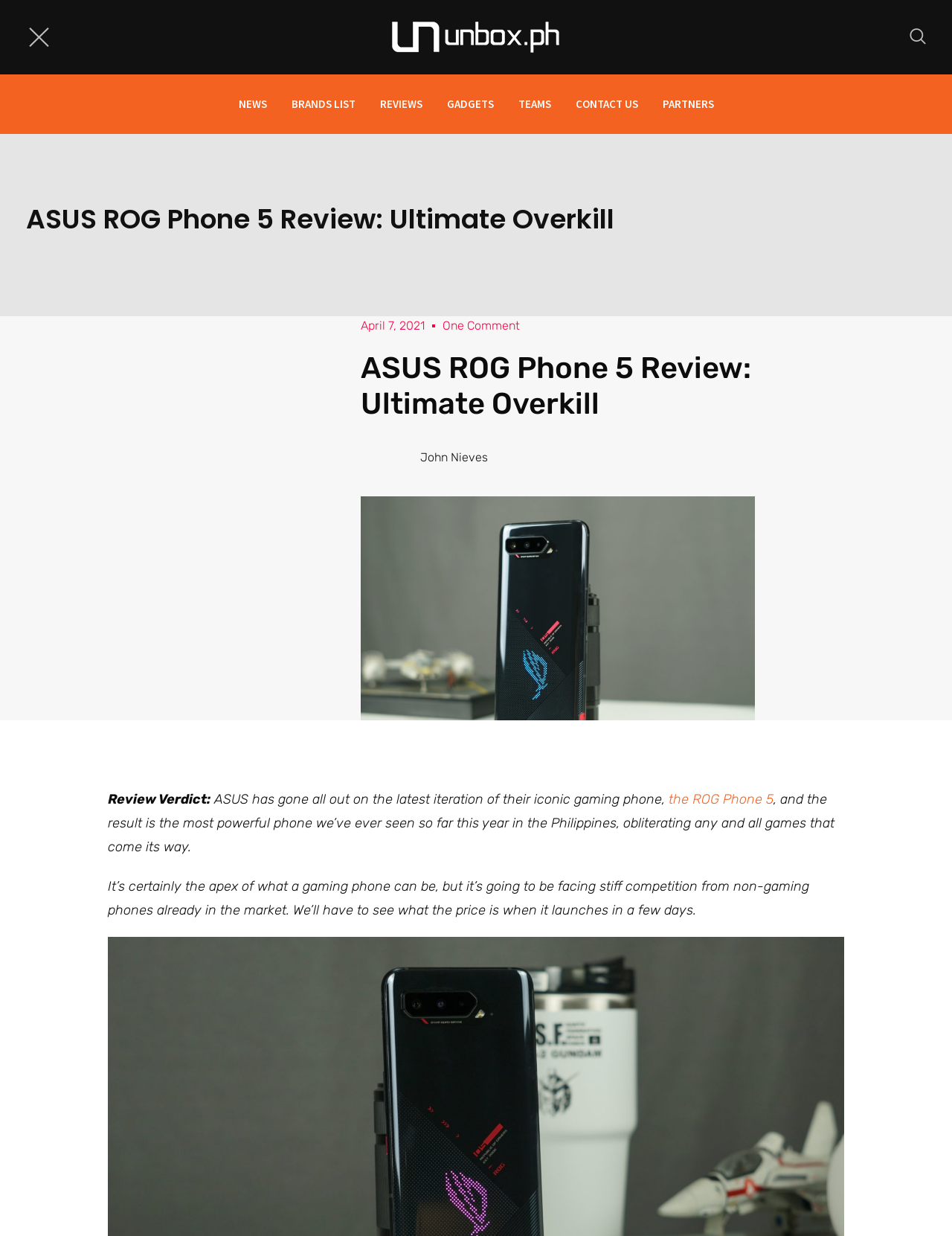Identify the bounding box coordinates of the clickable region to carry out the given instruction: "Click on 'BLENDERS GUIDE'".

None